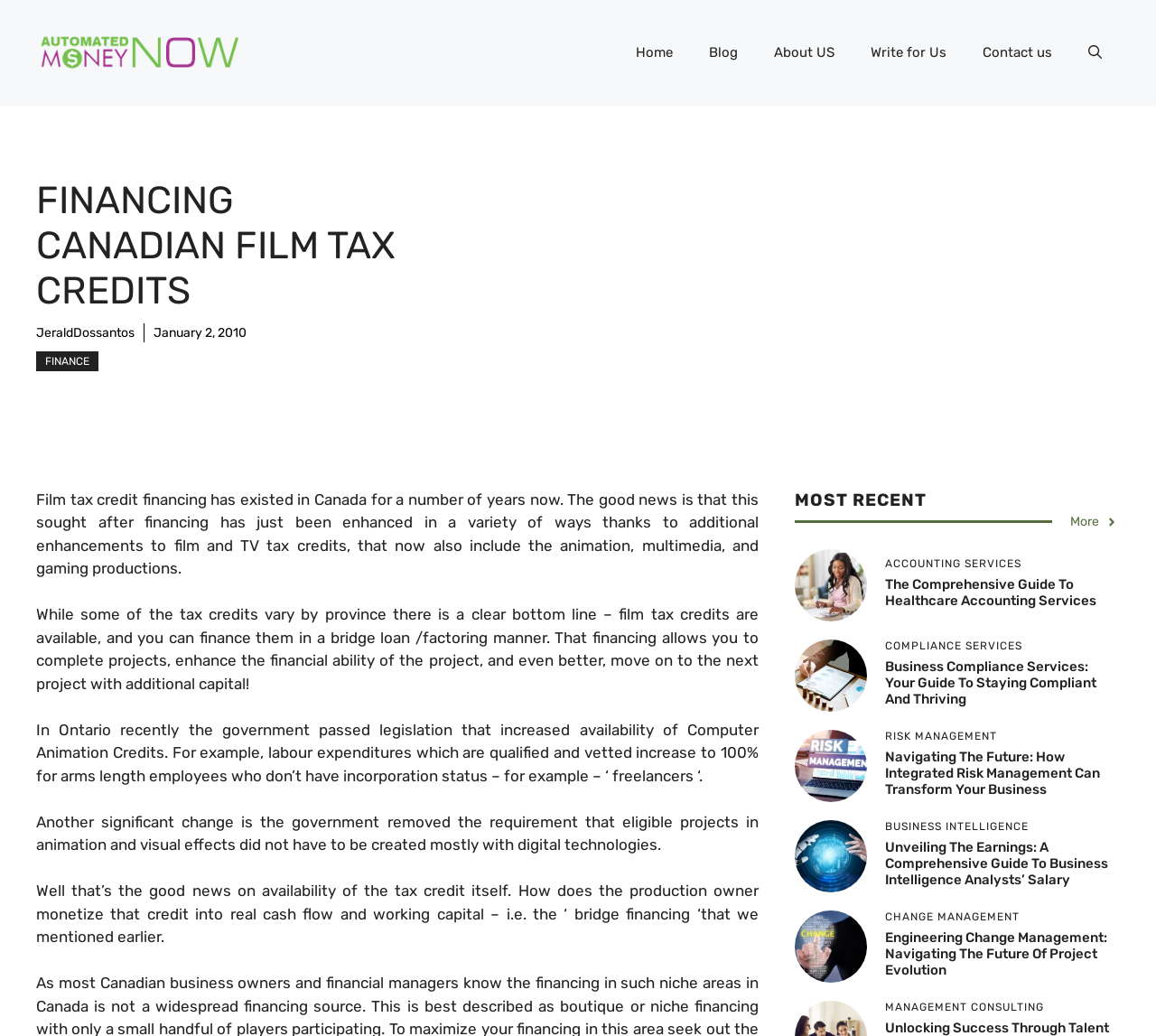Please locate the clickable area by providing the bounding box coordinates to follow this instruction: "Click on the 'KILROE HEATING' link".

None